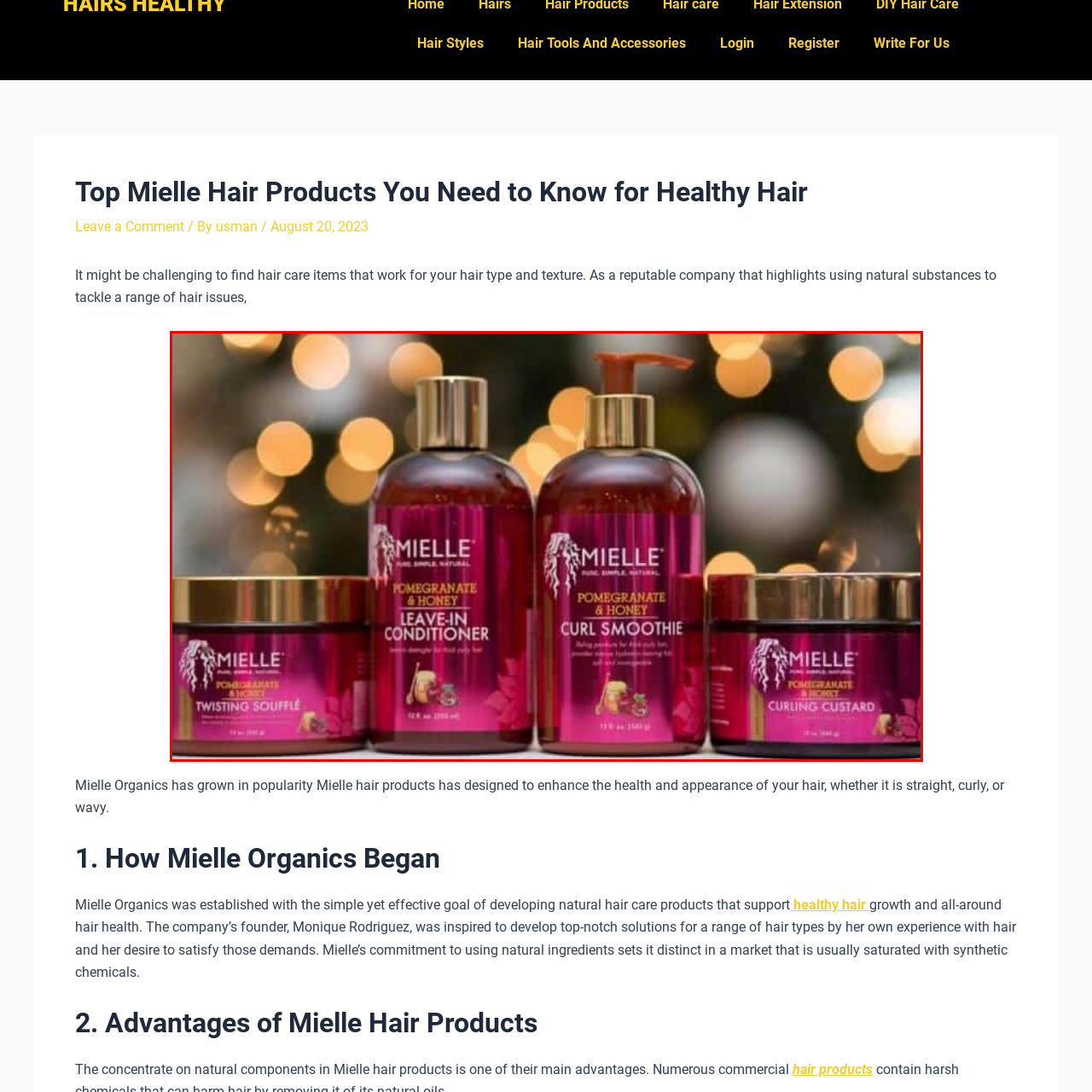Articulate a detailed description of the image inside the red frame.

The image features a selection of Mielle Organics hair care products, prominently displayed against a softly blurred, warm-toned background. The products include:

1. **Mielle Pomegranate & Honey Leave-In Conditioner** - A large bottle designed to nourish and hydrate hair, promoting moisture retention and manageability.
2. **Mielle Pomegranate & Honey Curl Smoothie** - Equally-sized, this product aims to define curls while minimizing frizz.
3. **Mielle Twisting Soufflé** - A small jar positioned to the left, ideal for styling twists with added moisture and hold.
4. **Mielle Curling Custard** - Another small jar on the right, formulated to provide curl definition and shine.

These products are part of Mielle Organics' focus on natural ingredients to enhance hair health and are especially beneficial for textured hair types.